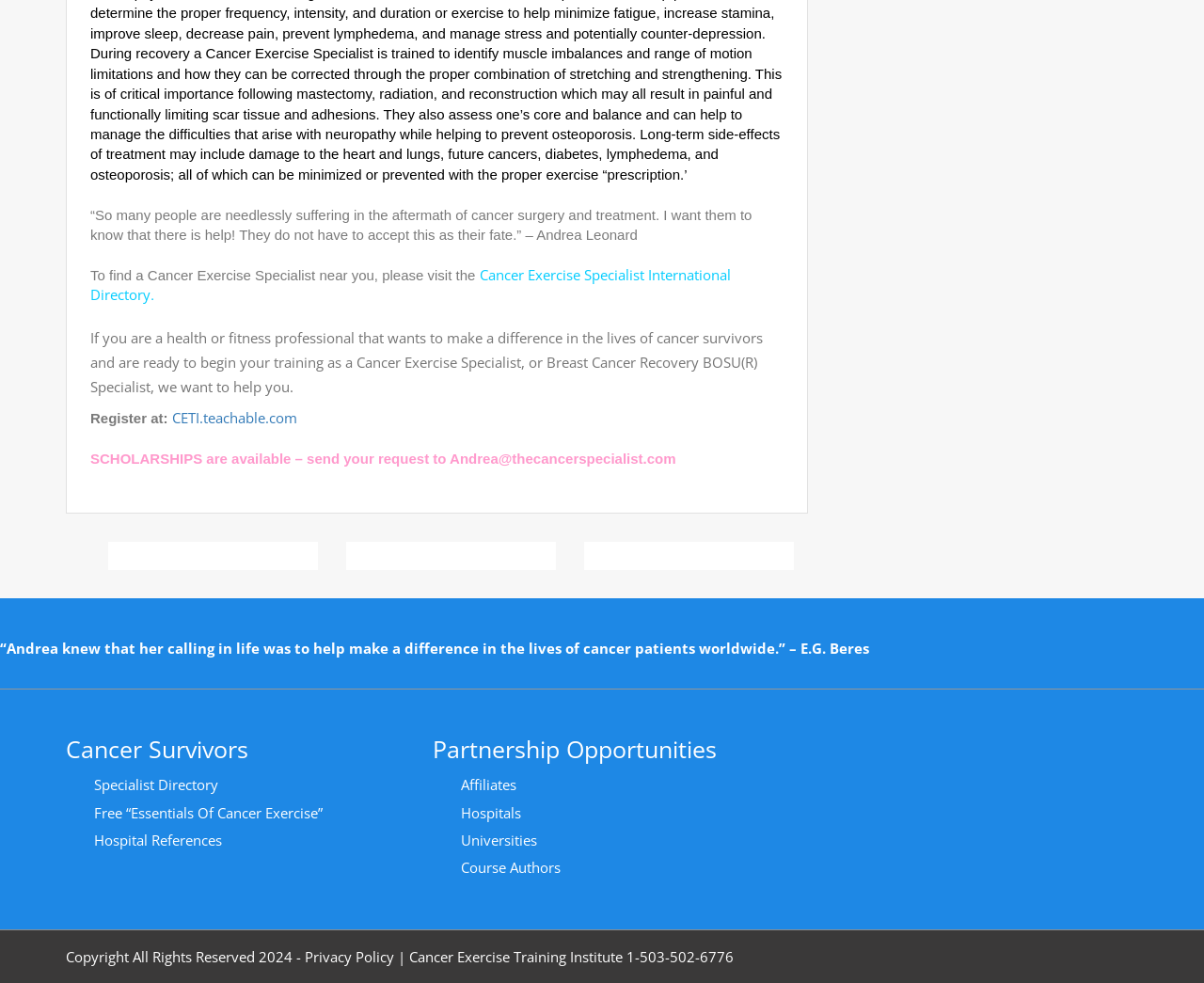Find the UI element described as: "Cancer Exercise Specialist International Directory" and predict its bounding box coordinates. Ensure the coordinates are four float numbers between 0 and 1, [left, top, right, bottom].

[0.075, 0.27, 0.607, 0.309]